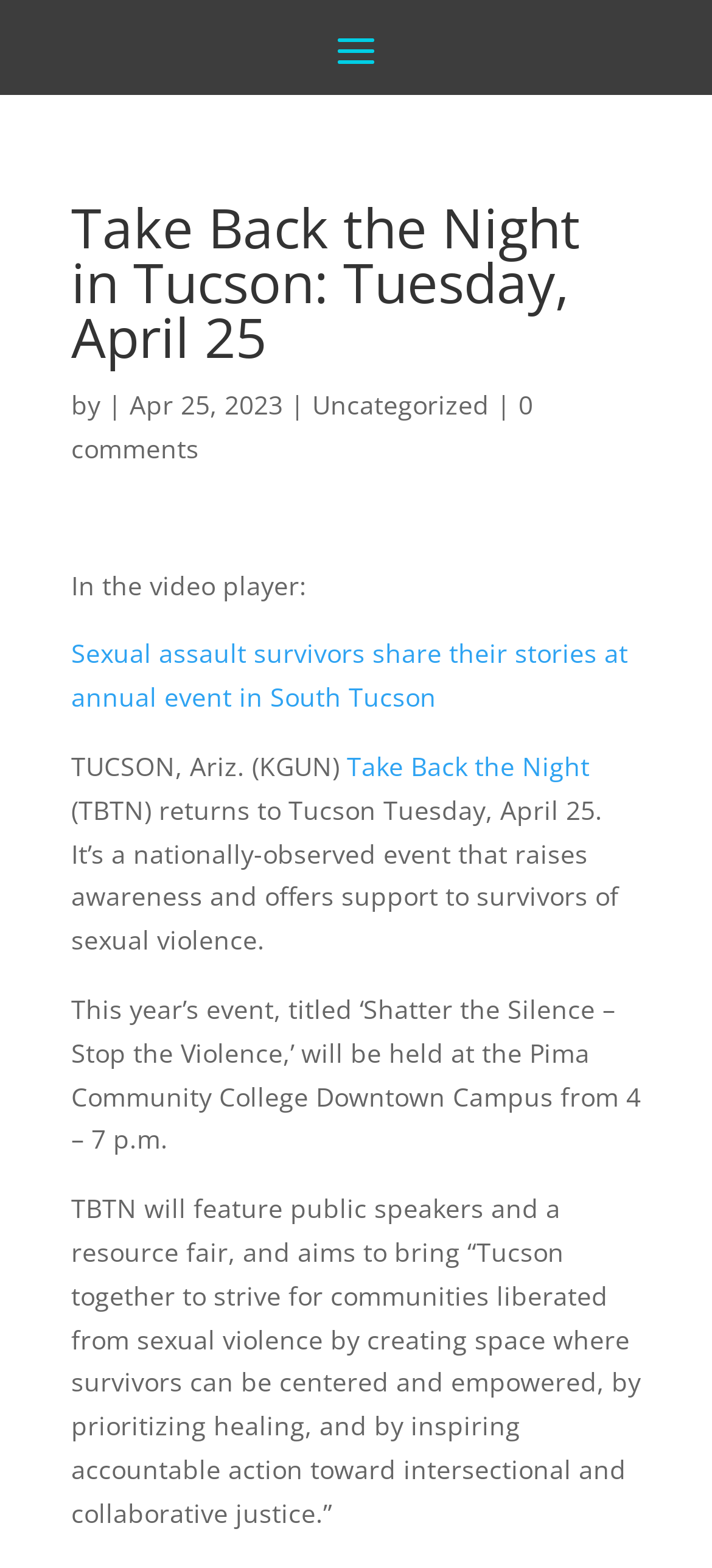What is the event being described?
Look at the screenshot and respond with one word or a short phrase.

Take Back the Night